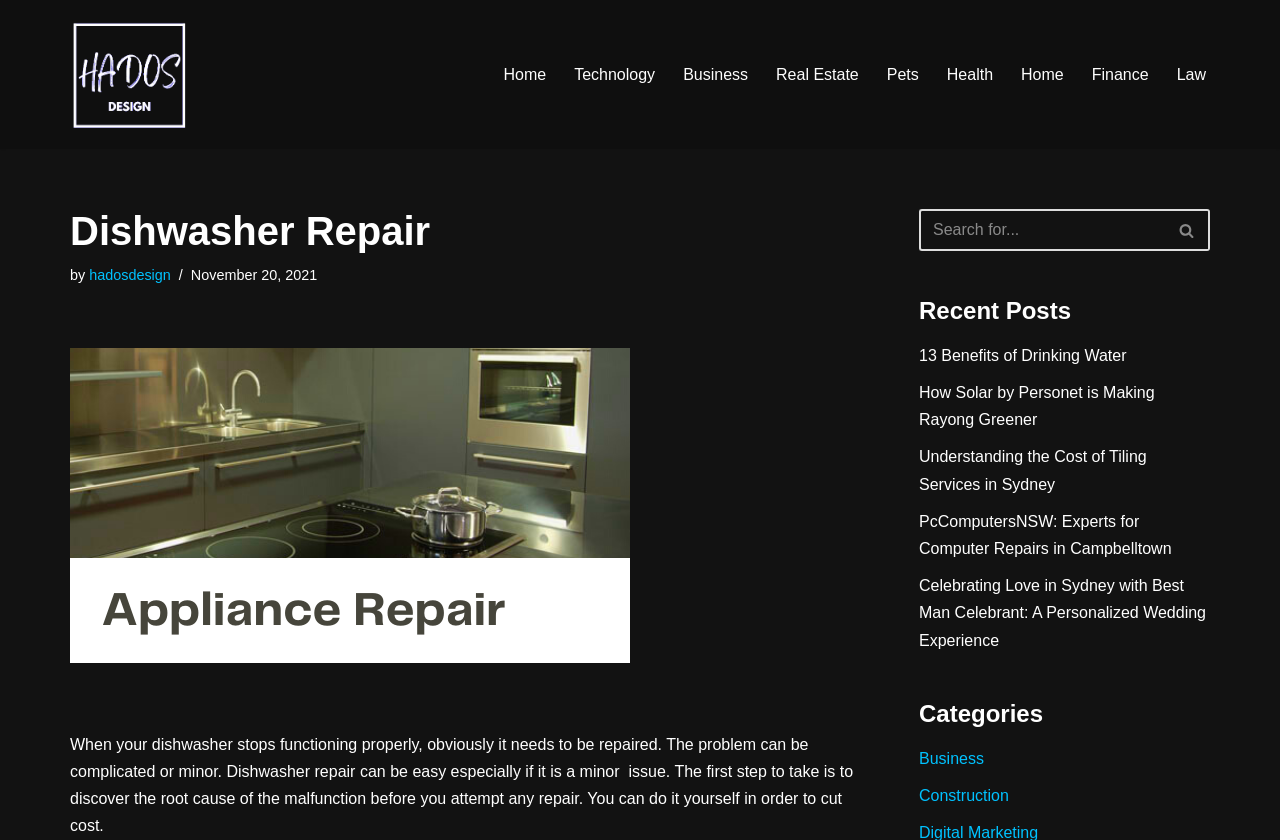Please locate the bounding box coordinates of the element's region that needs to be clicked to follow the instruction: "Search for a term". The bounding box coordinates should be provided as four float numbers between 0 and 1, i.e., [left, top, right, bottom].

None